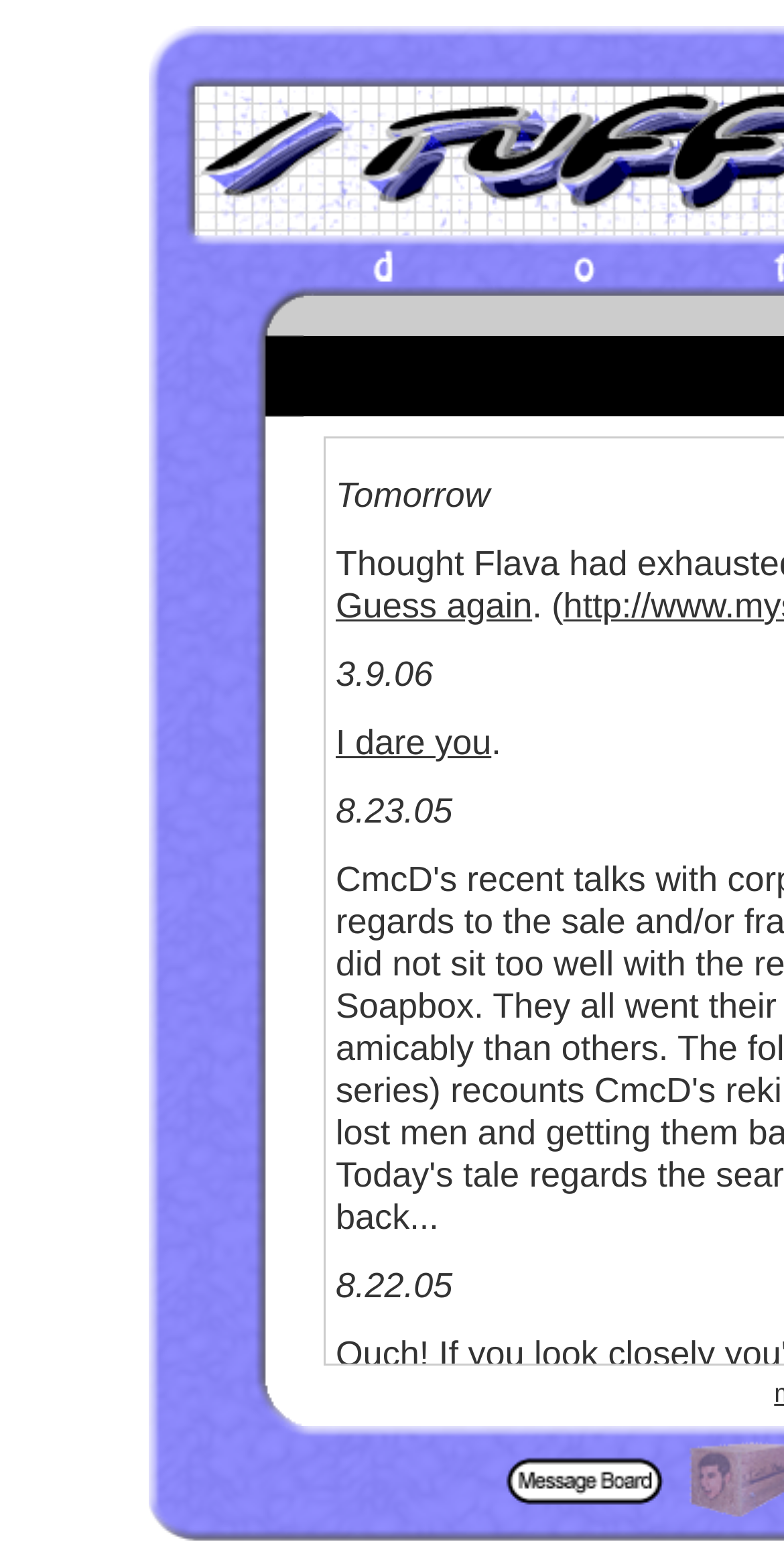What is the latest date mentioned on the webpage? Examine the screenshot and reply using just one word or a brief phrase.

3.9.06